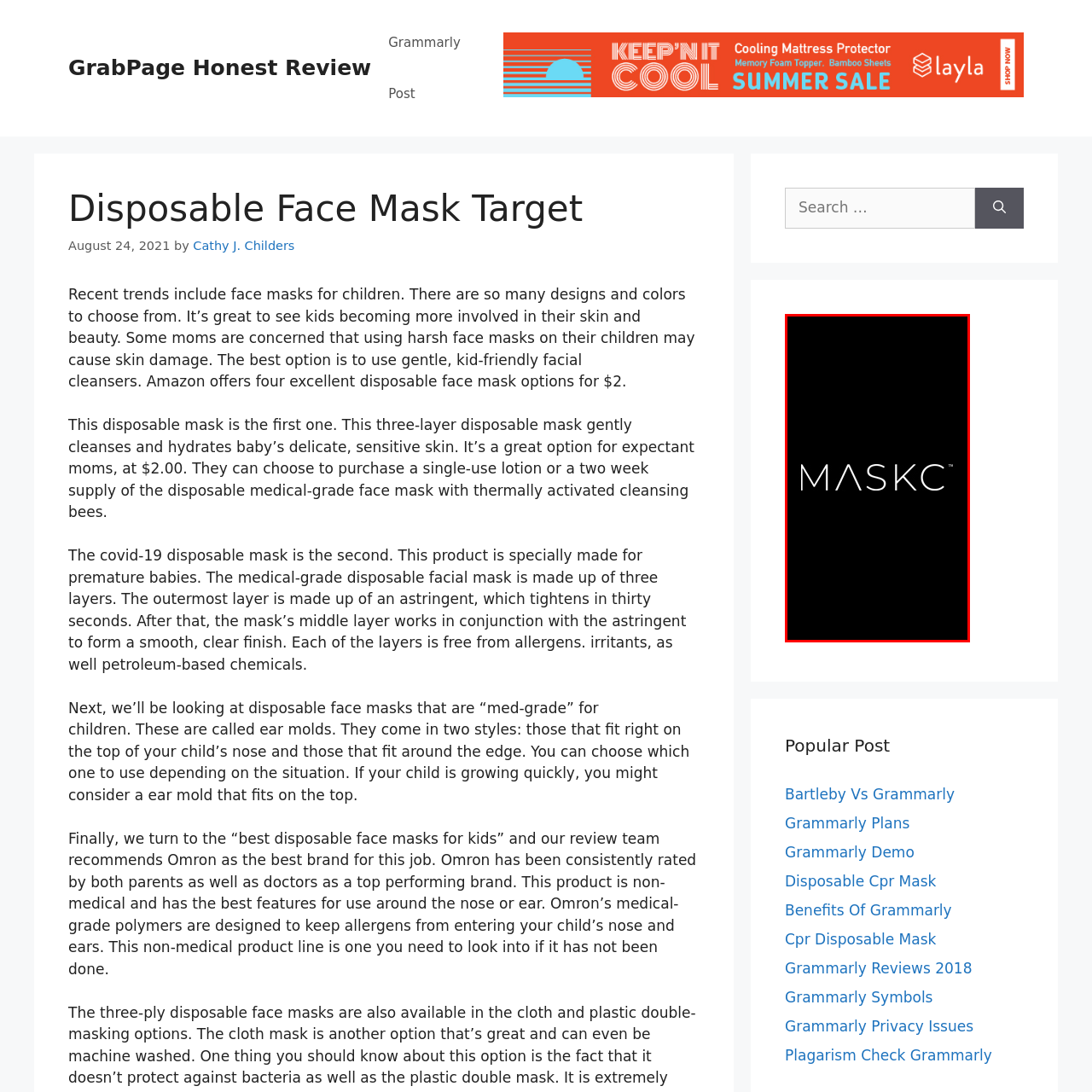Pay attention to the content inside the red bounding box and deliver a detailed answer to the following question based on the image's details: Is MASKC a registered brand?

The presence of the trademark symbol in the logo indicates that MASKC is a registered brand, reinforcing its credibility and commitment to its products.